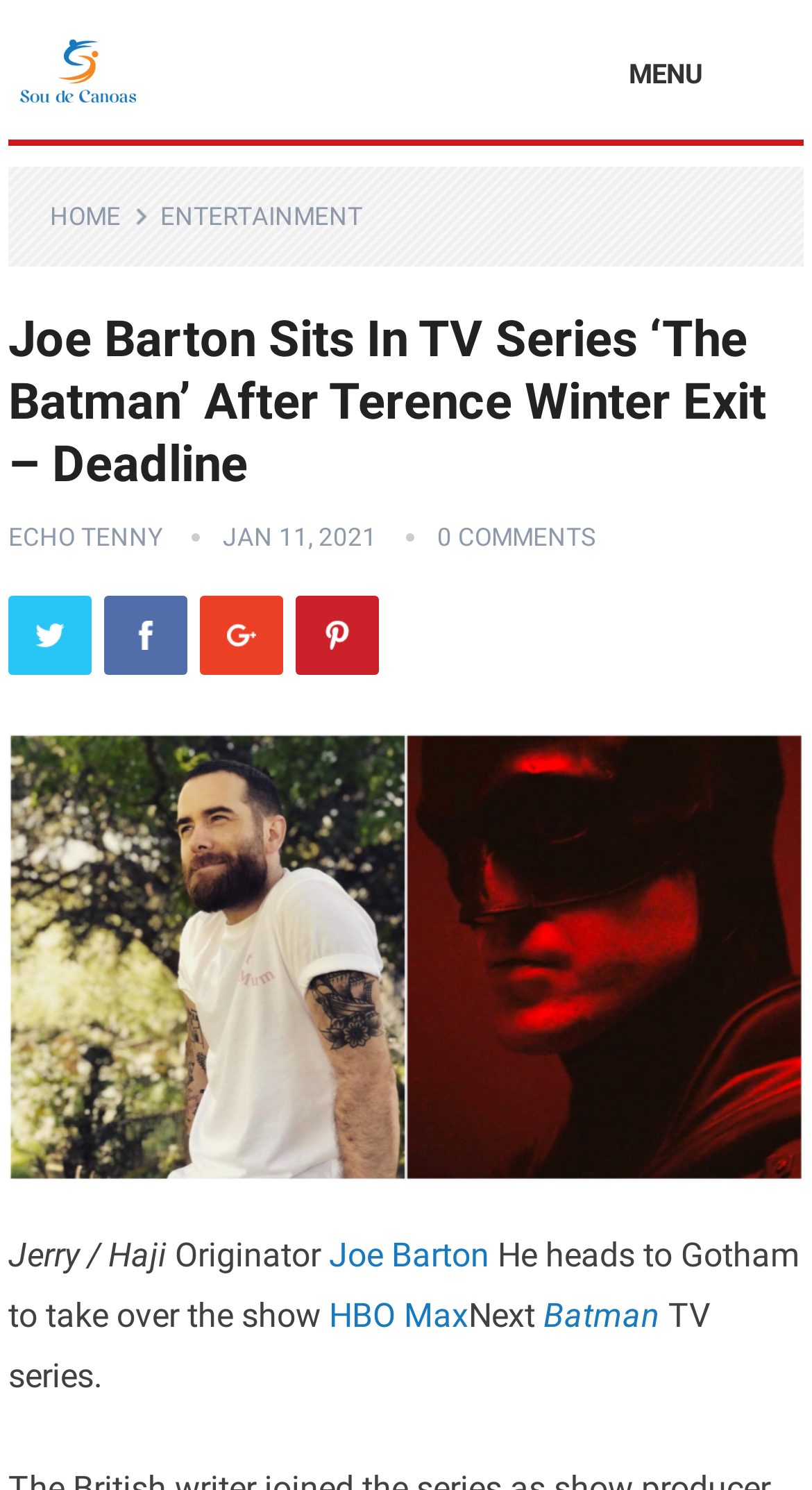Provide a single word or phrase to answer the given question: 
What is the date of the article?

JAN 11, 2021